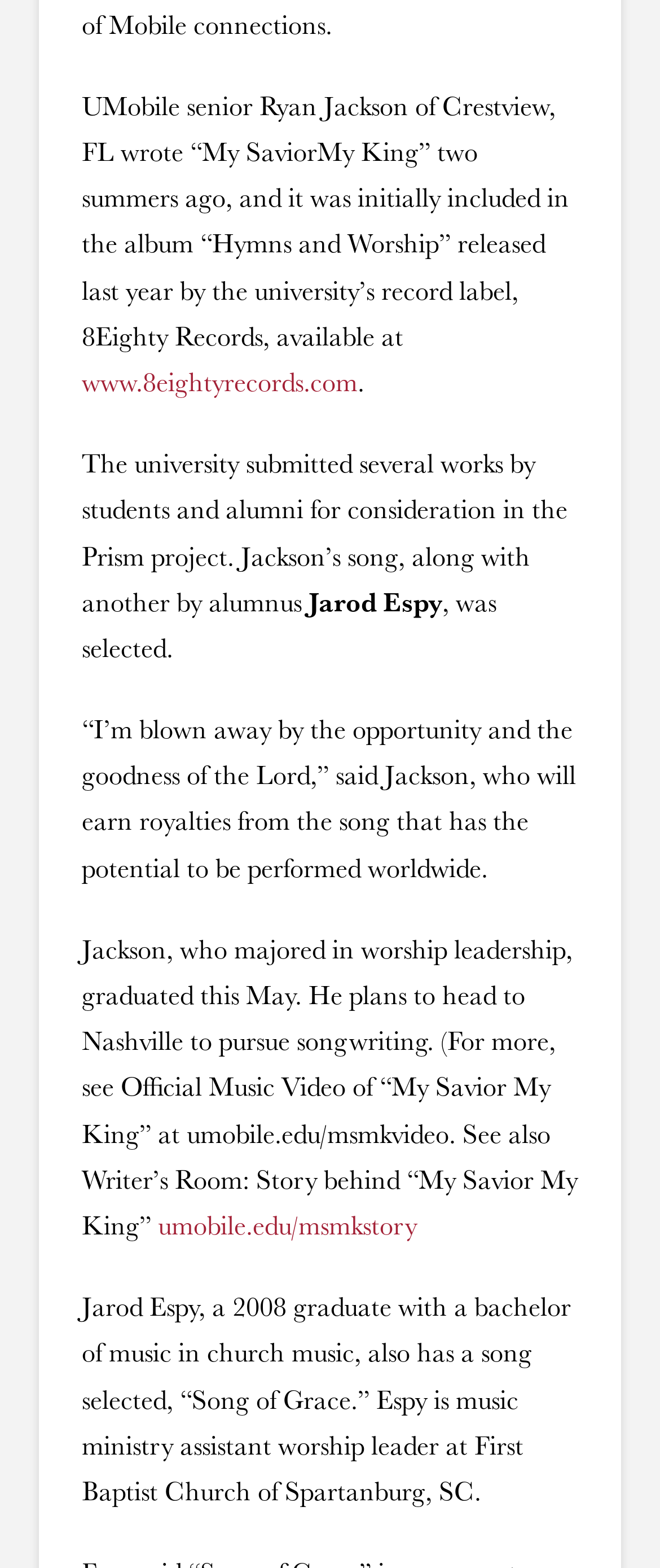Where does Ryan Jackson plan to head to pursue songwriting?
Utilize the information in the image to give a detailed answer to the question.

The answer can be found in the middle of the webpage, where it is mentioned that Ryan Jackson plans to head to Nashville to pursue songwriting after graduating this May.